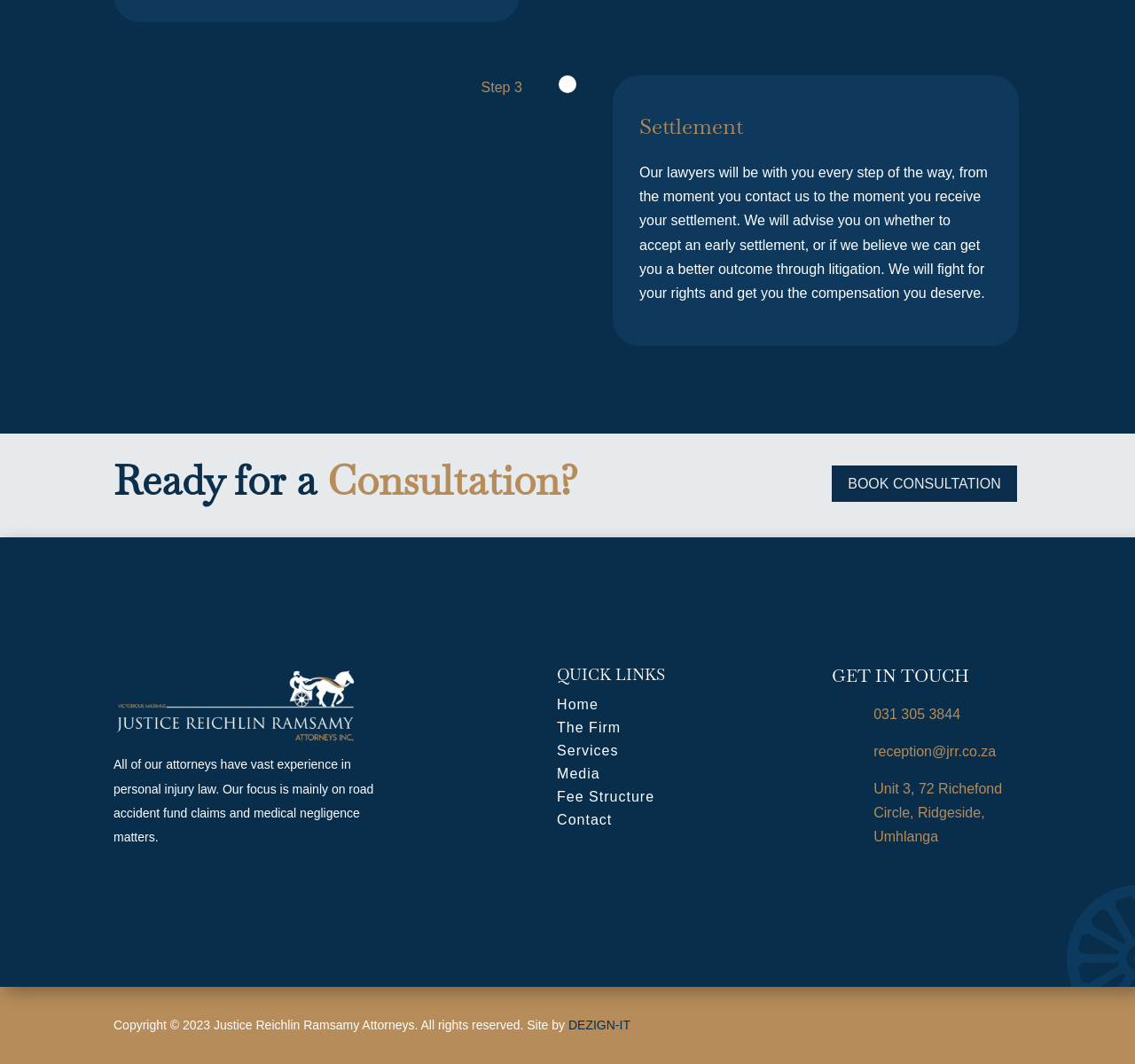Can you give a detailed response to the following question using the information from the image? What is the name of the law firm?

The webpage mentions 'Copyright © 2023 Justice Reichlin Ramsamy Attorneys. All rights reserved.' which indicates that the name of the law firm is Justice Reichlin Ramsamy Attorneys.